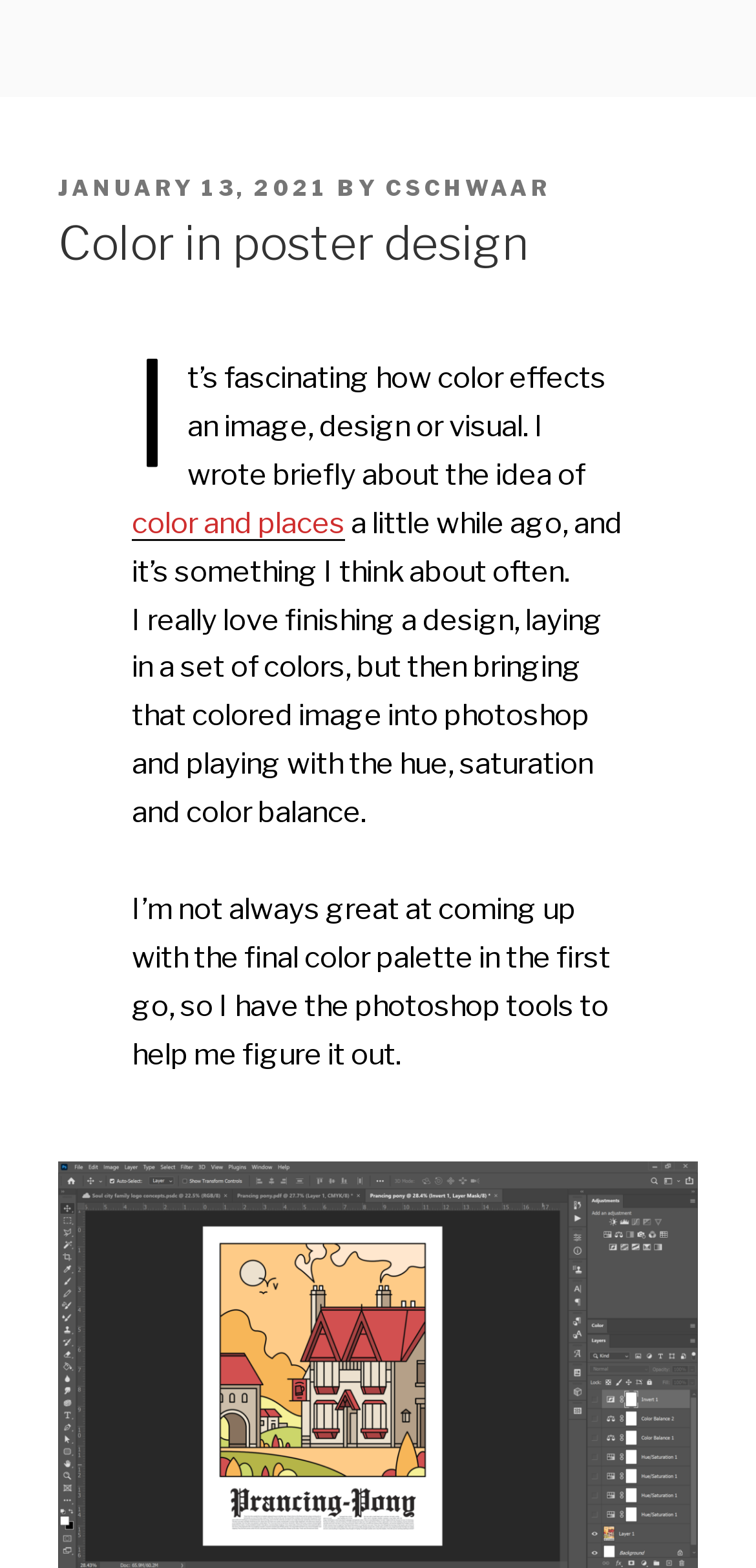Refer to the image and offer a detailed explanation in response to the question: What is the topic of the post?

I found the topic of the post by looking at the heading element with the text 'Color in poster design' which is located below the author's information.